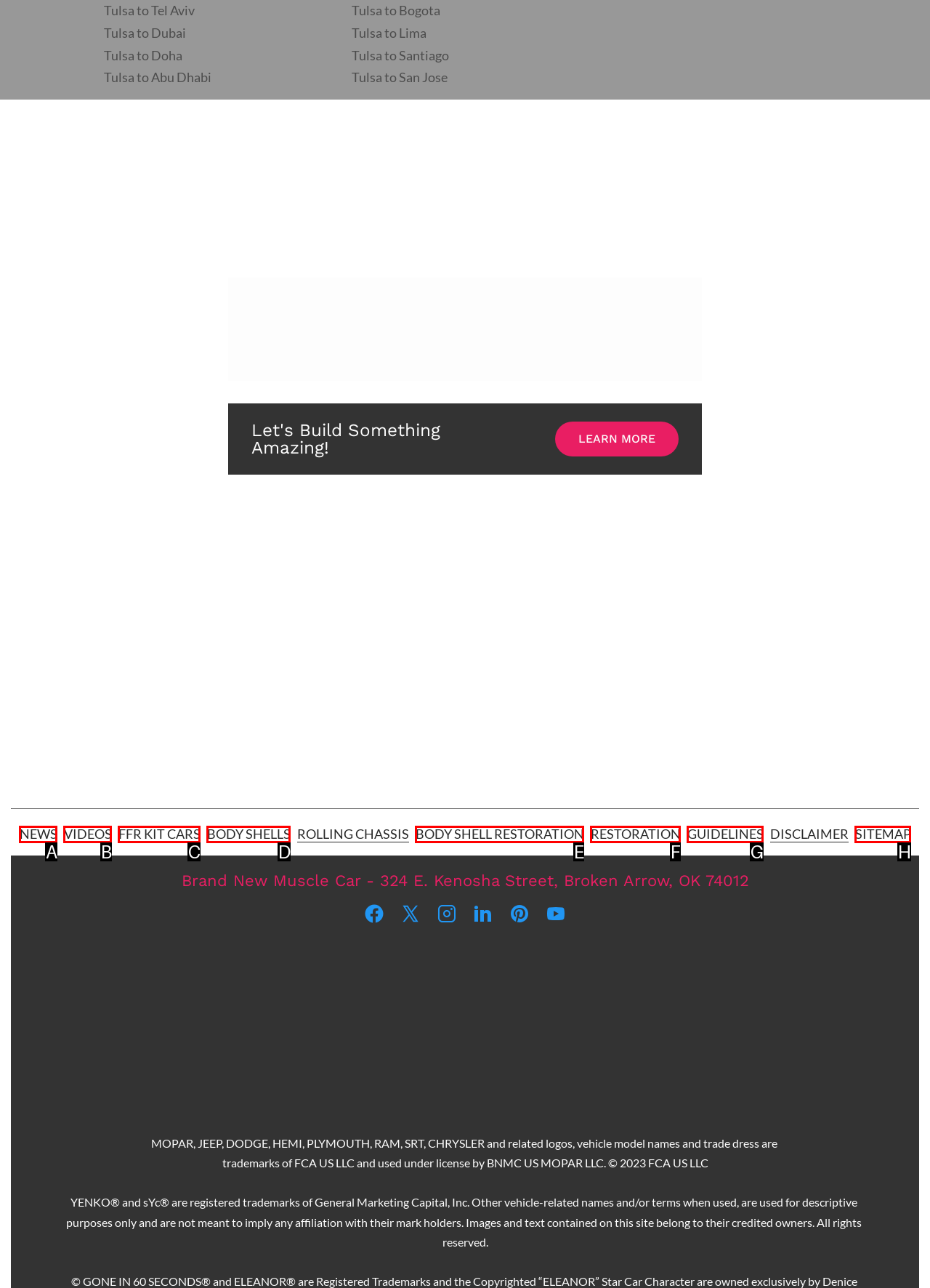Assess the description: NEWS and select the option that matches. Provide the letter of the chosen option directly from the given choices.

A